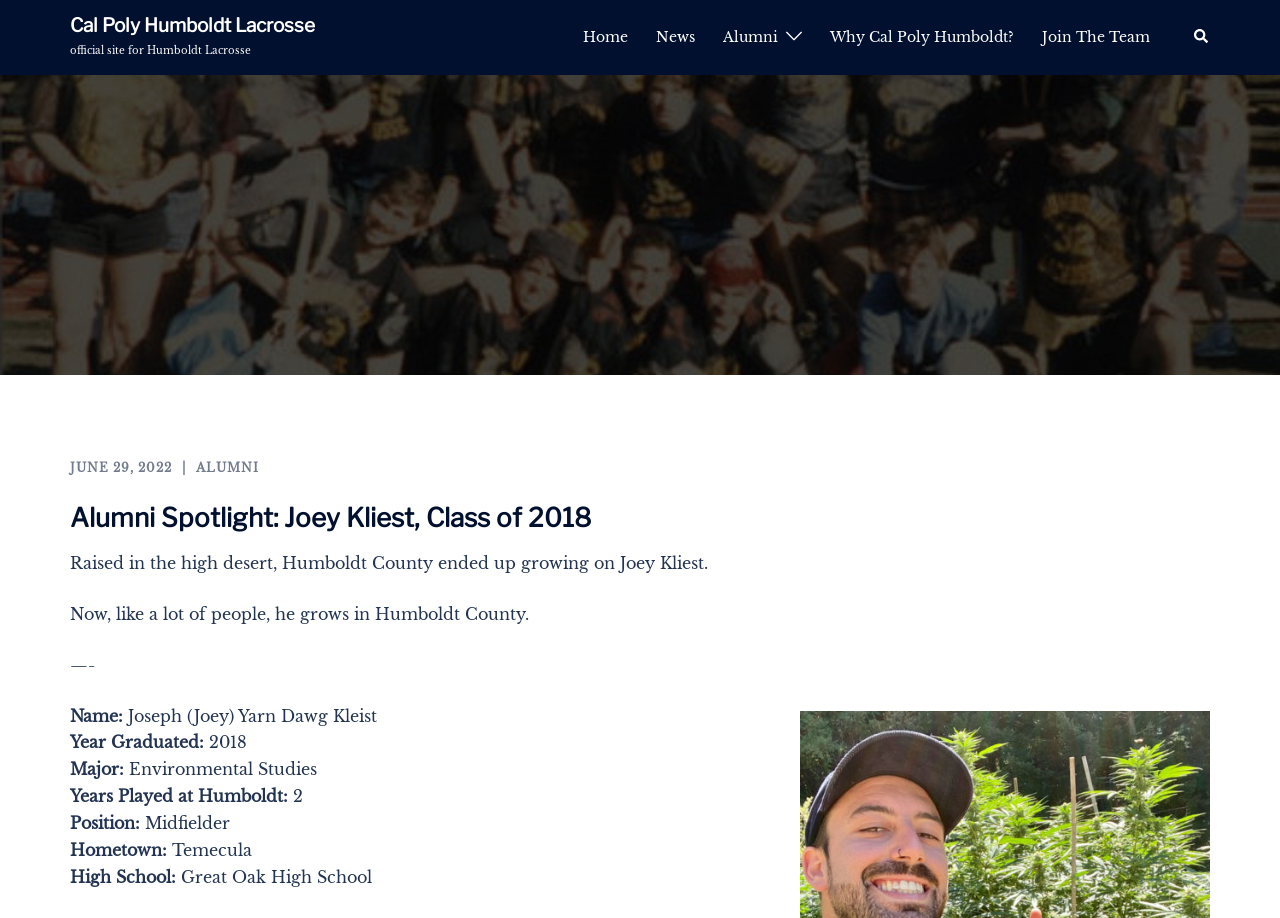Please identify the bounding box coordinates of the element I should click to complete this instruction: 'View News'. The coordinates should be given as four float numbers between 0 and 1, like this: [left, top, right, bottom].

[0.512, 0.028, 0.543, 0.053]